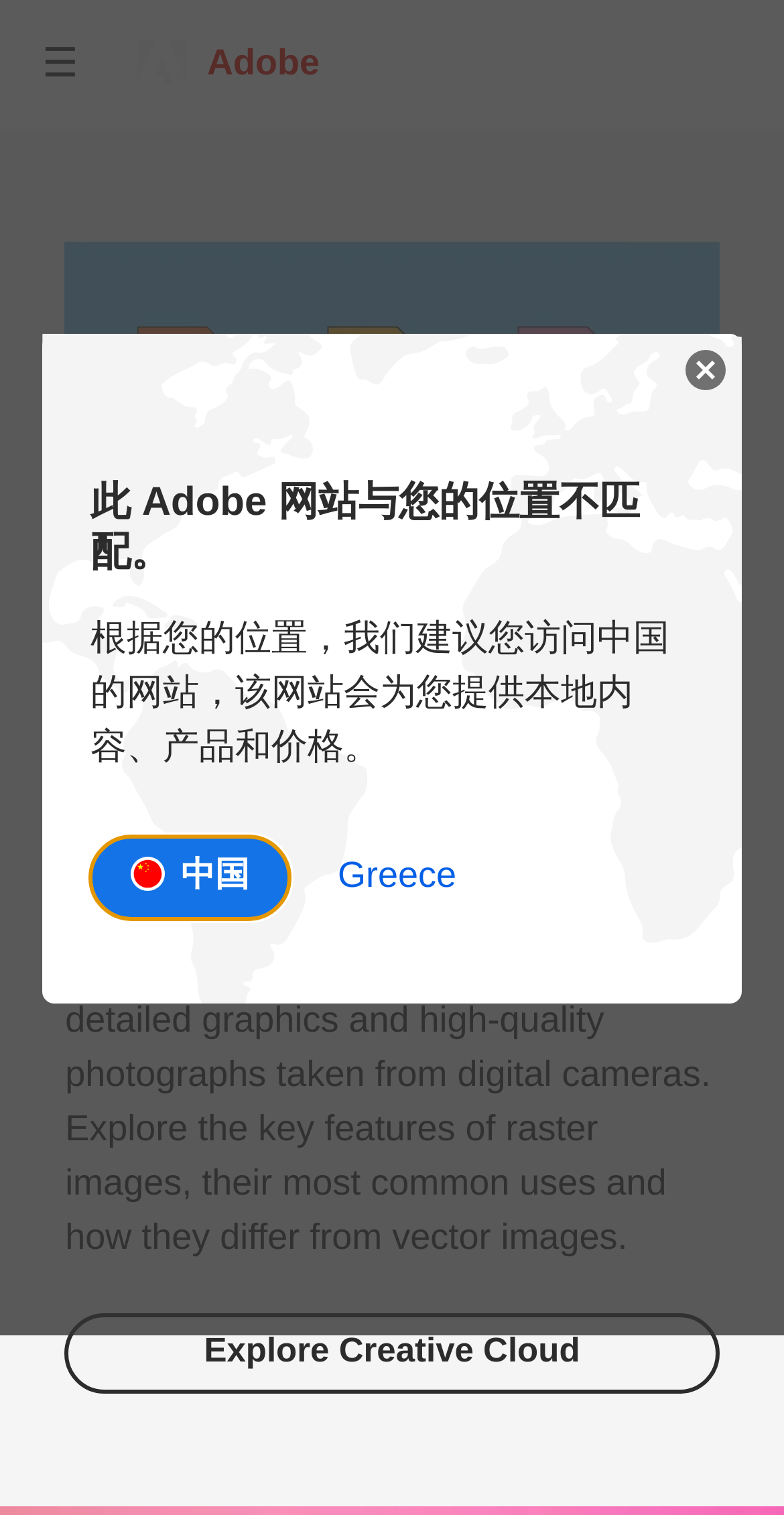Using the webpage screenshot and the element description 中国, determine the bounding box coordinates. Specify the coordinates in the format (top-left x, top-left y, bottom-right x, bottom-right y) with values ranging from 0 to 1.

[0.115, 0.552, 0.369, 0.607]